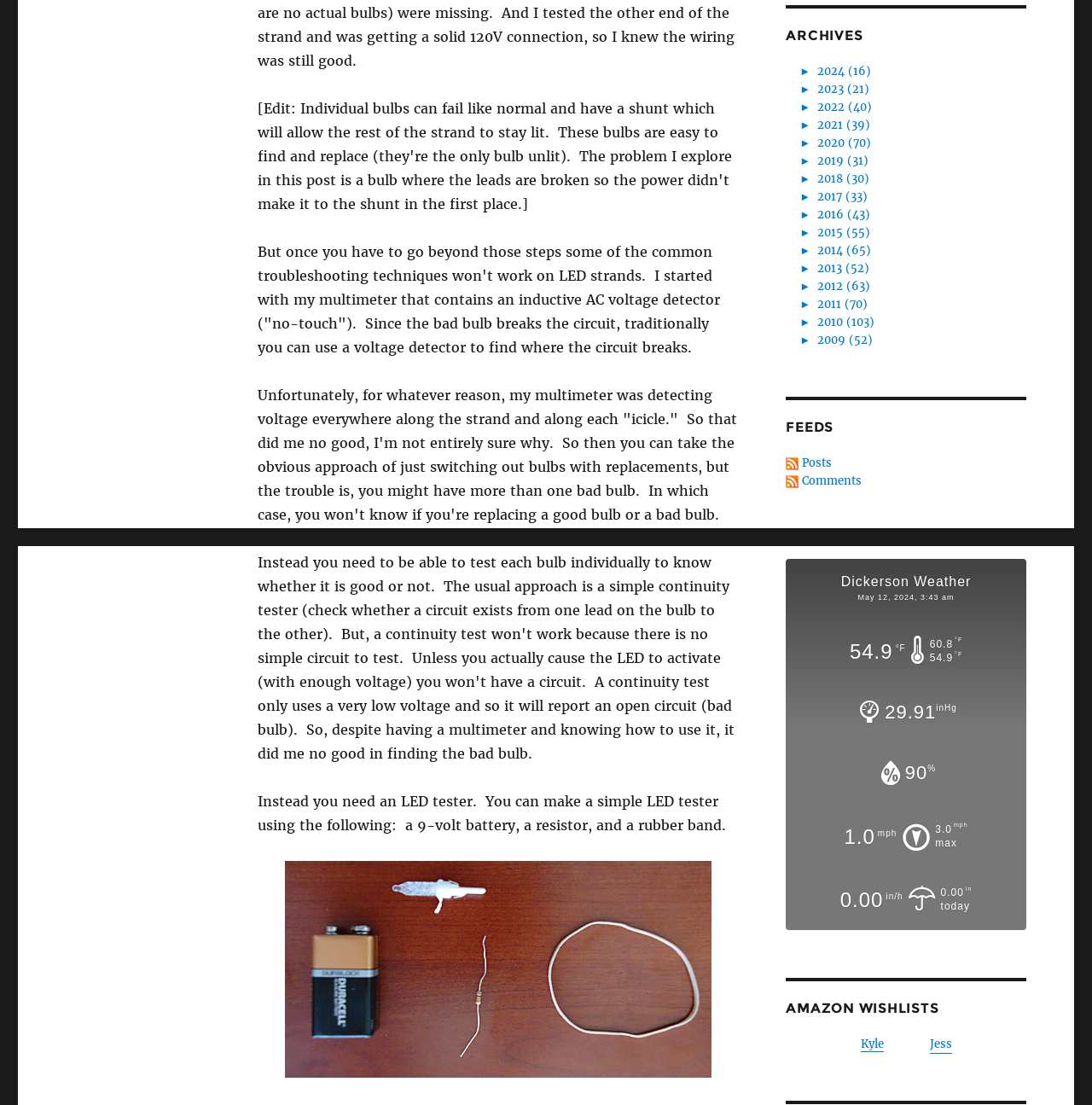Provide the bounding box coordinates of the HTML element this sentence describes: "Jess". The bounding box coordinates consist of four float numbers between 0 and 1, i.e., [left, top, right, bottom].

[0.851, 0.937, 0.872, 0.953]